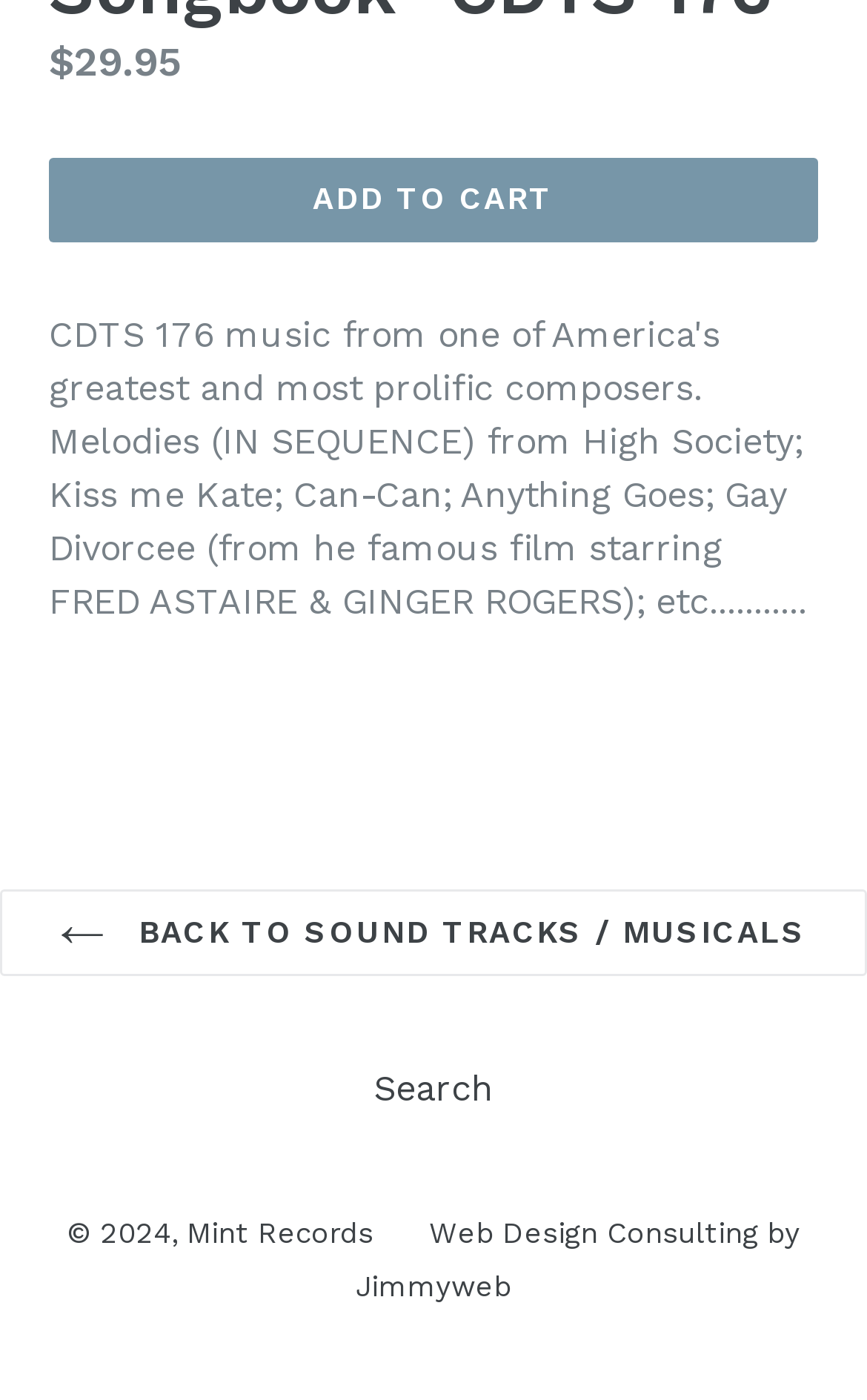Find the bounding box coordinates of the UI element according to this description: "Search".

[0.431, 0.762, 0.569, 0.793]